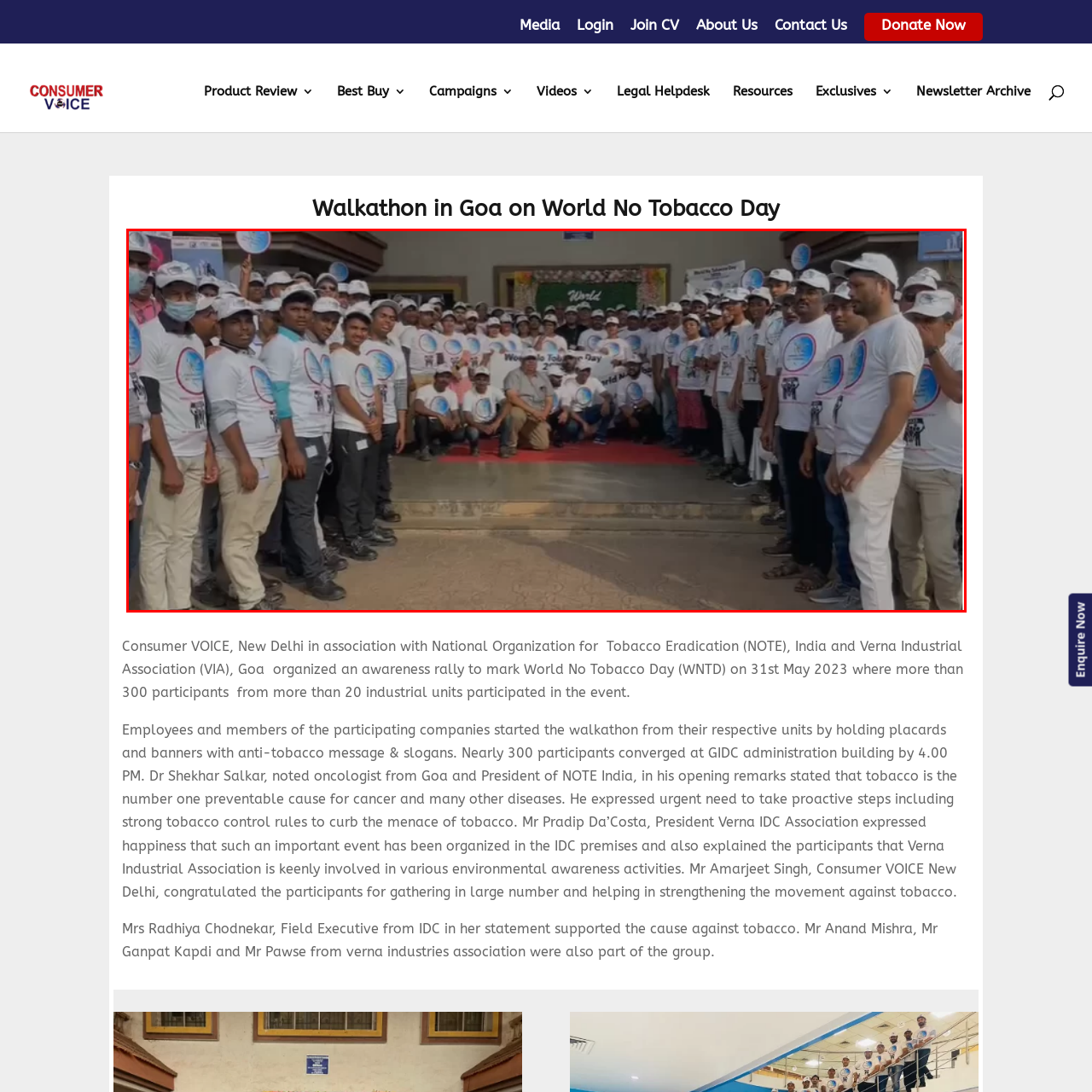How many participants are there in the rally?
Inspect the image enclosed by the red bounding box and provide a detailed and comprehensive answer to the question.

The caption states that there are over 300 participants from various industrial units, which provides the exact number of participants in the rally.